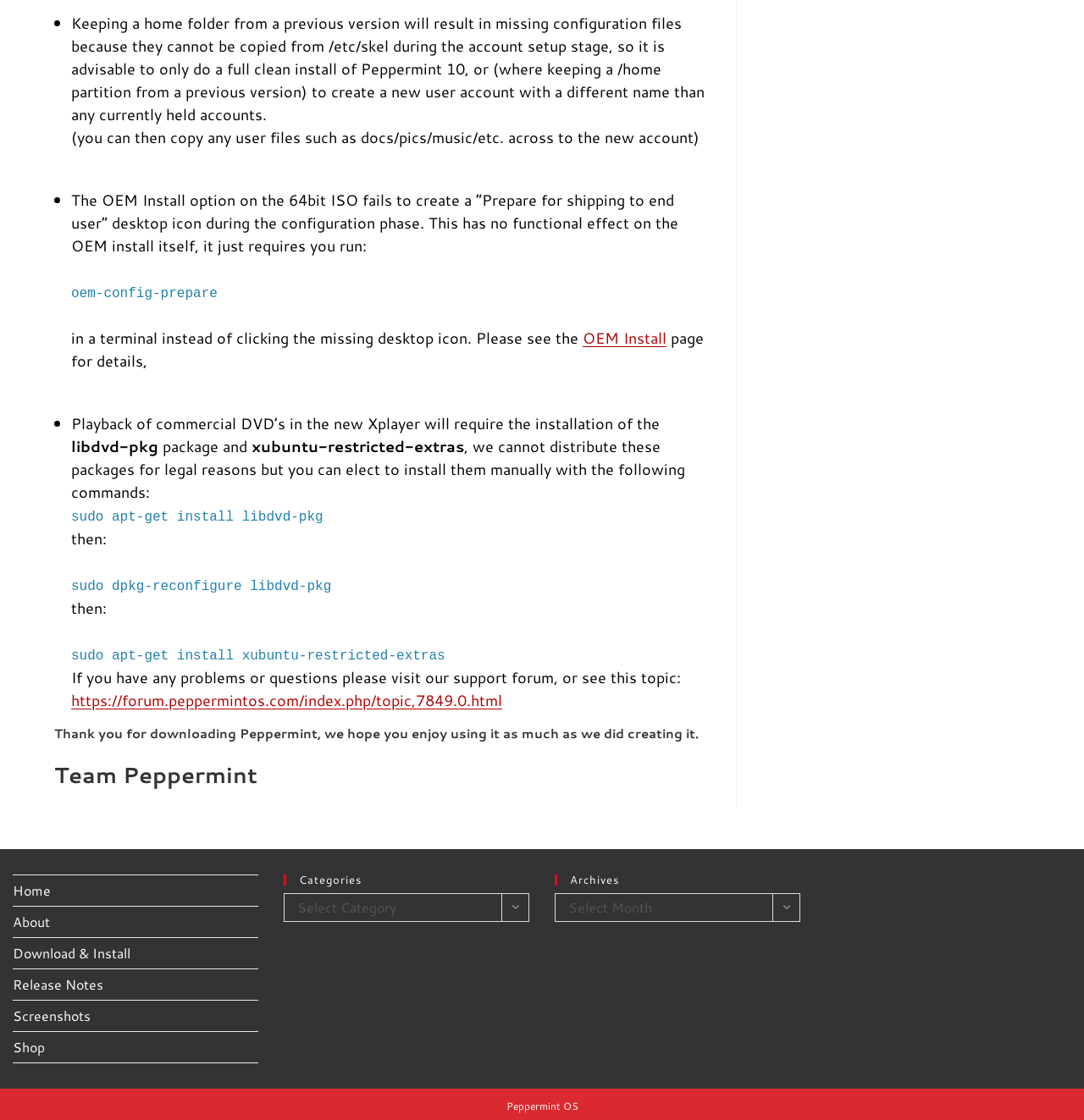What is the recommended action when keeping a home folder from a previous version?
Please give a well-detailed answer to the question.

According to the webpage, keeping a home folder from a previous version will result in missing configuration files, so it is advisable to only do a full clean install of Peppermint 10, or create a new user account with a different name than any currently held accounts.